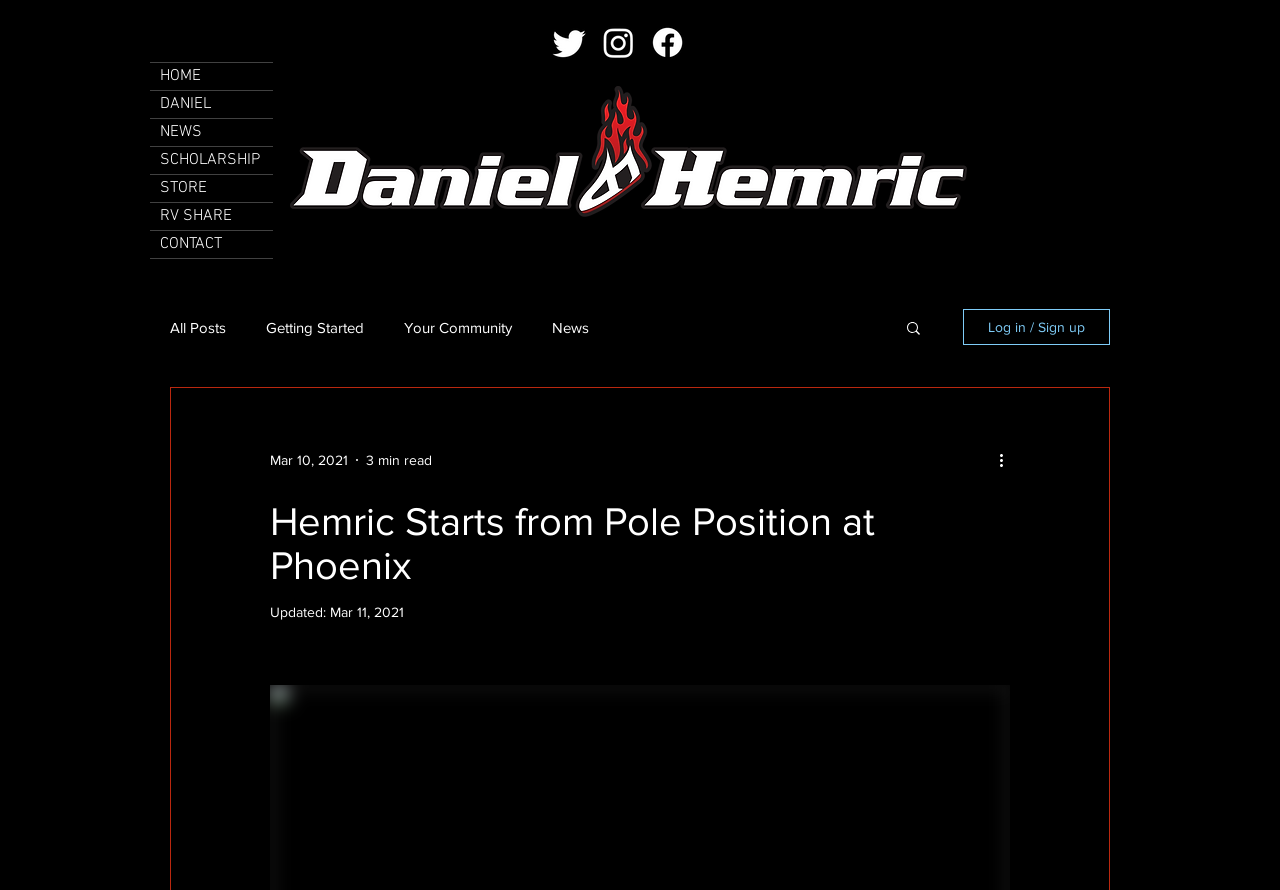Provide the bounding box coordinates of the section that needs to be clicked to accomplish the following instruction: "Log in or sign up."

[0.752, 0.347, 0.867, 0.388]